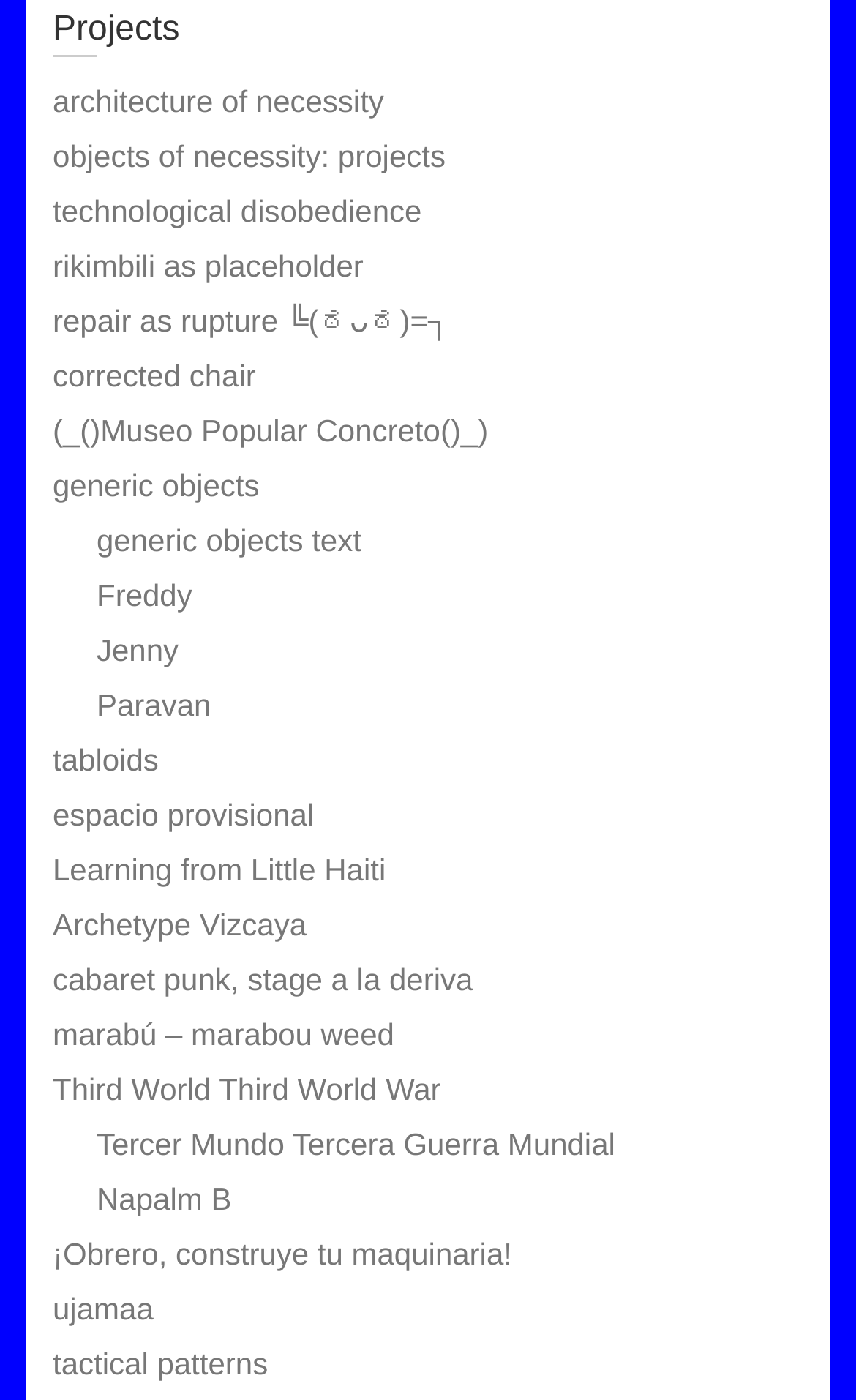What is the name of the third person listed?
Provide a detailed answer to the question using information from the image.

The third person listed is 'Paravan' which is a link element located at [0.113, 0.491, 0.247, 0.516]. It is the third person listed after 'Freddy' and 'Jenny'.